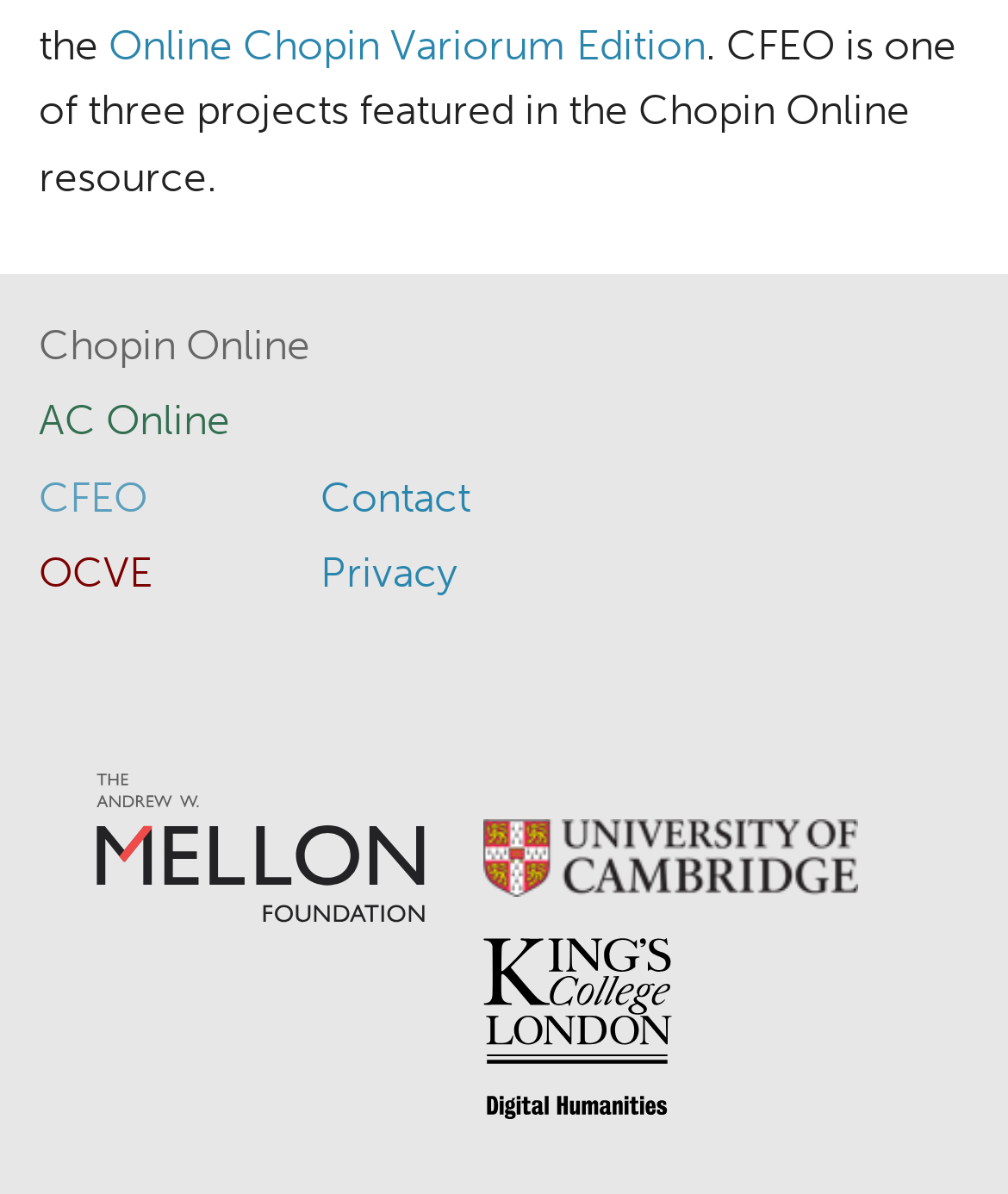How many images are there in the bottom section?
Please use the visual content to give a single word or phrase answer.

3